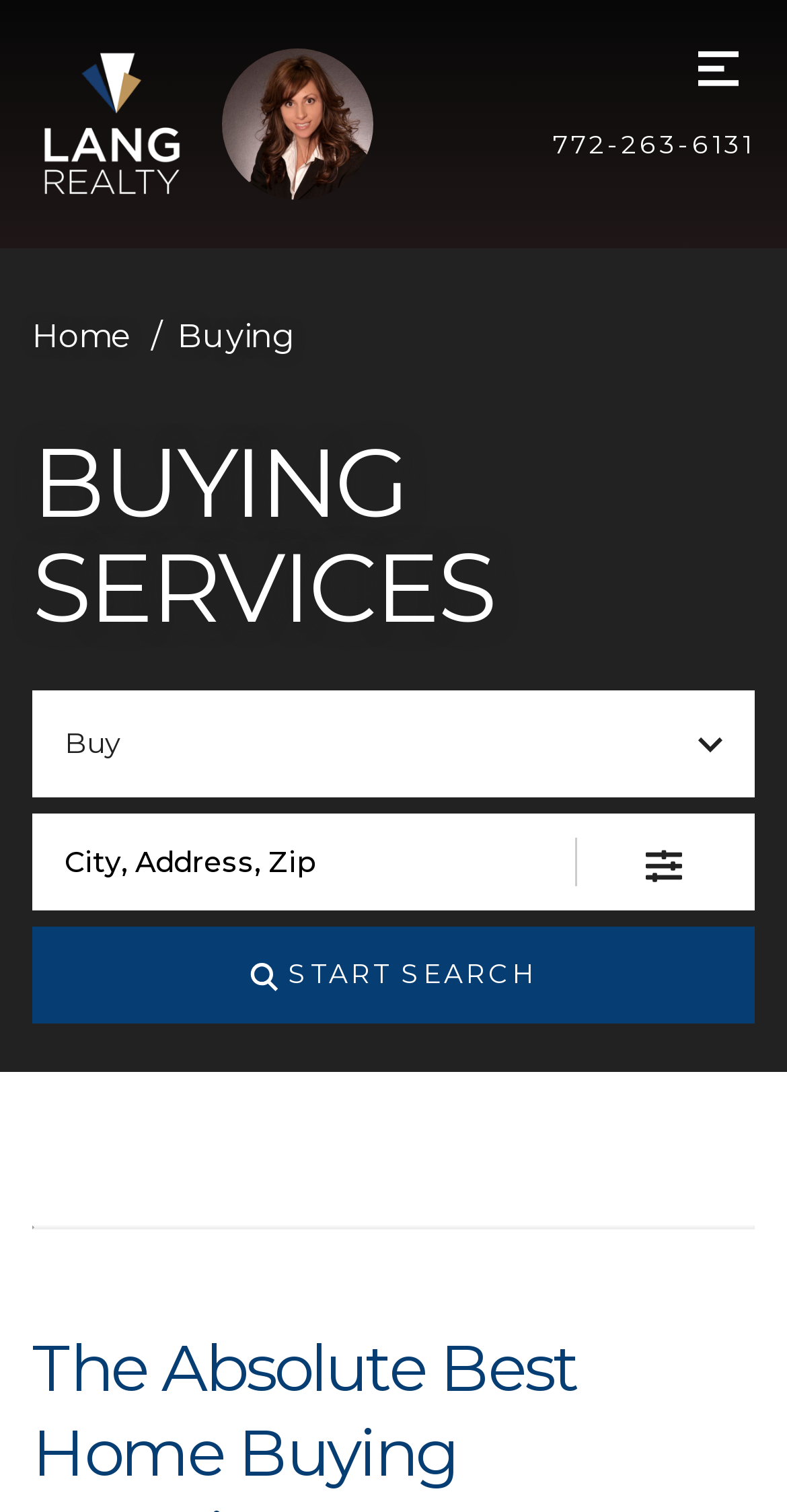Determine the bounding box coordinates of the clickable region to carry out the instruction: "go to homepage".

[0.041, 0.032, 0.474, 0.132]